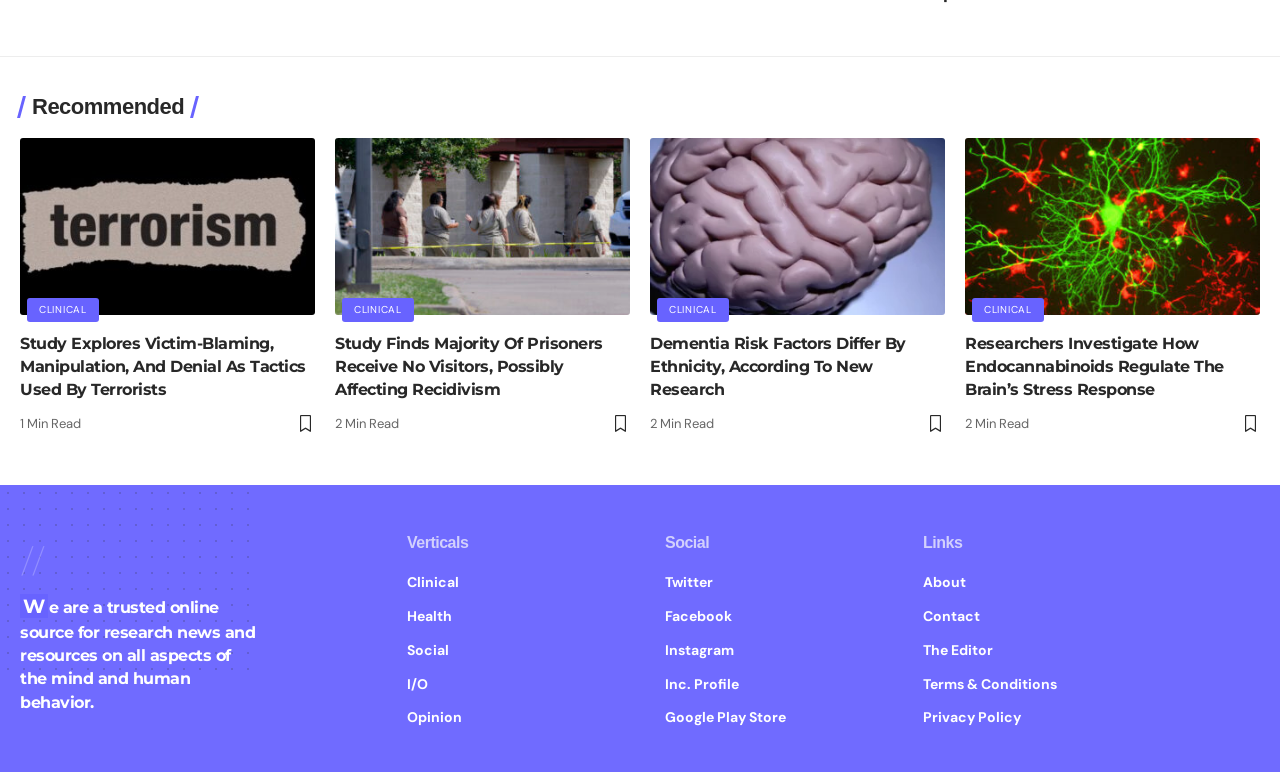Using the details in the image, give a detailed response to the question below:
How many minutes does it take to read the third article?

The third article has a '2 Min Read' label, indicating that it takes approximately 2 minutes to read.